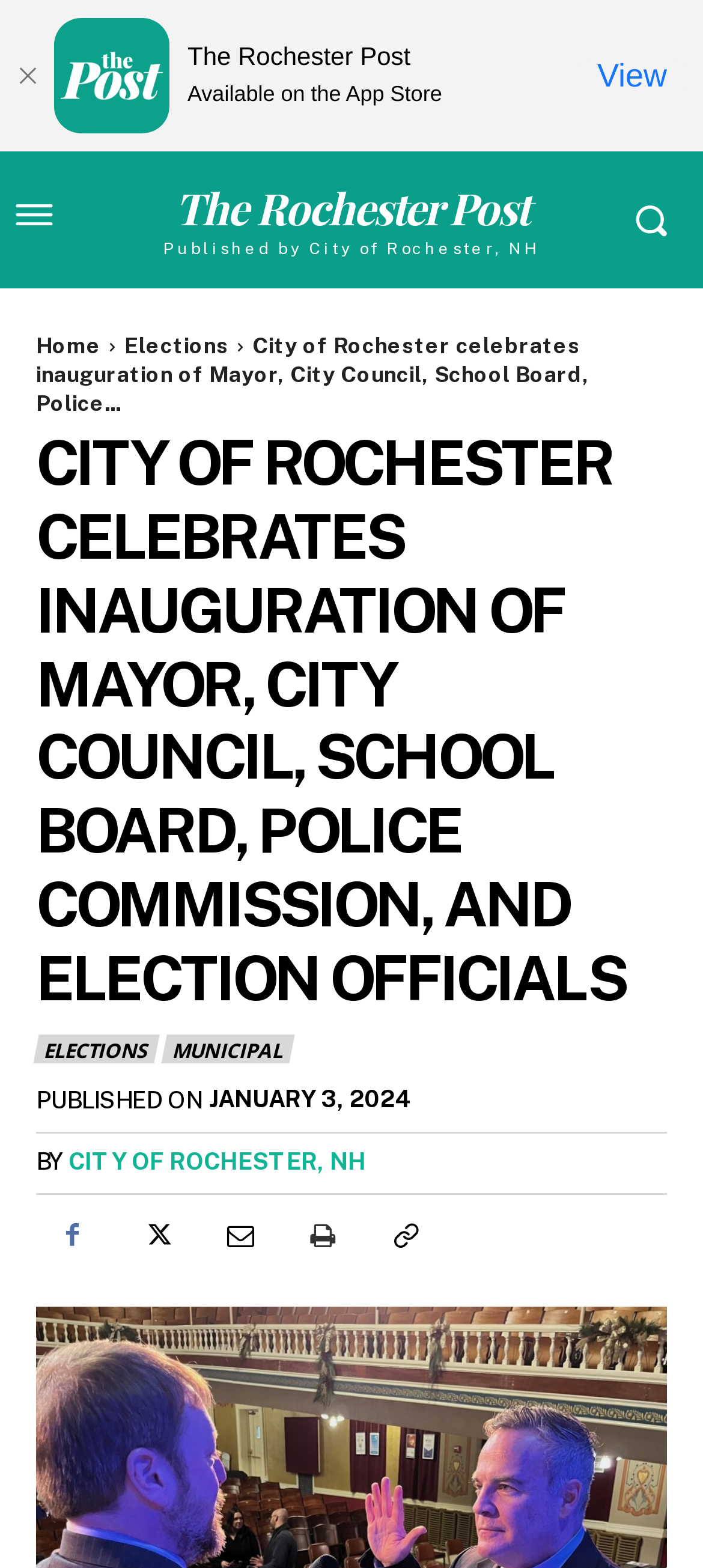What is the name of the city where the inauguration ceremony took place?
Answer the question based on the image using a single word or a brief phrase.

Rochester